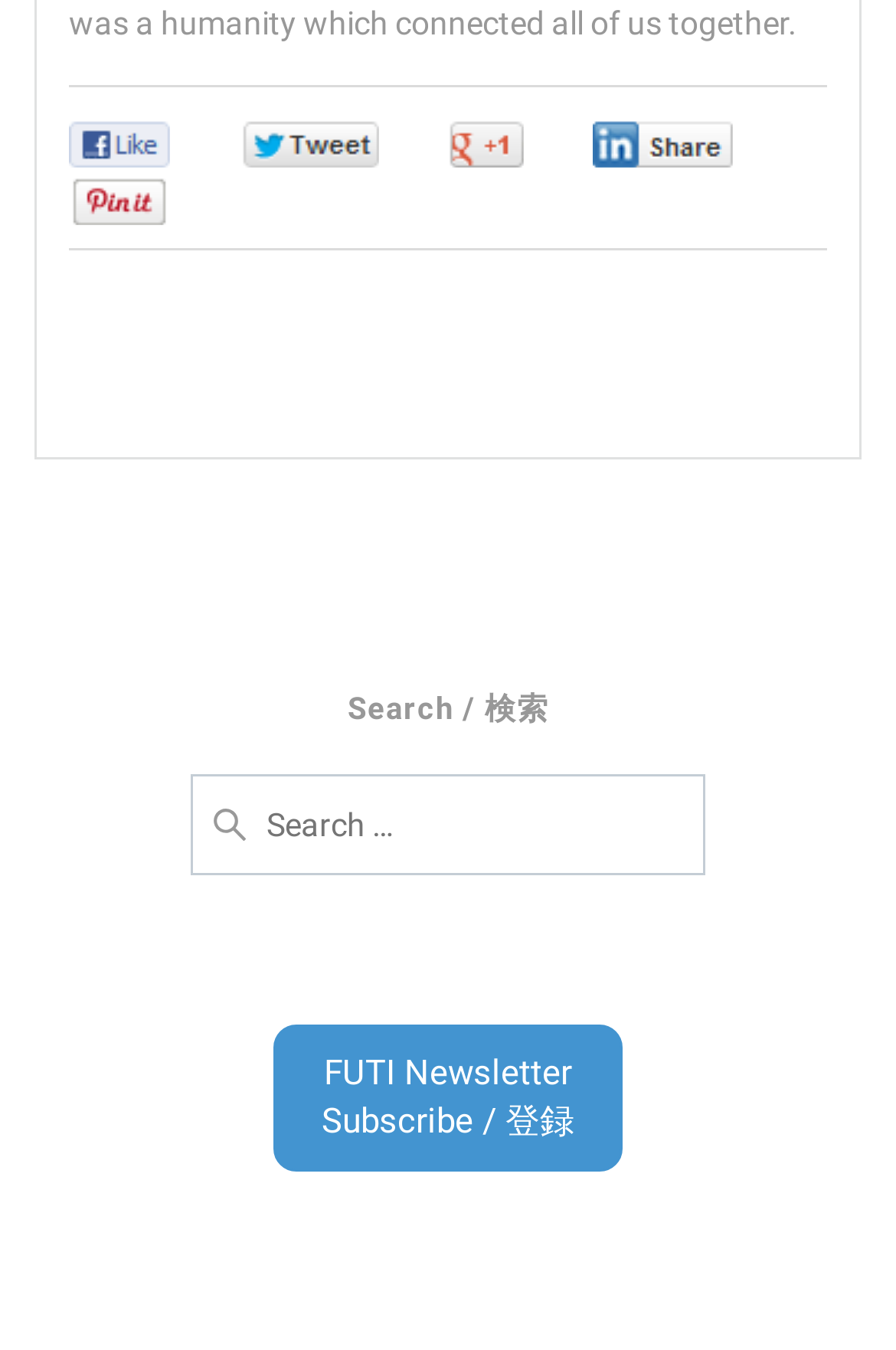Using the provided element description: "Data Science / ML", determine the bounding box coordinates of the corresponding UI element in the screenshot.

None